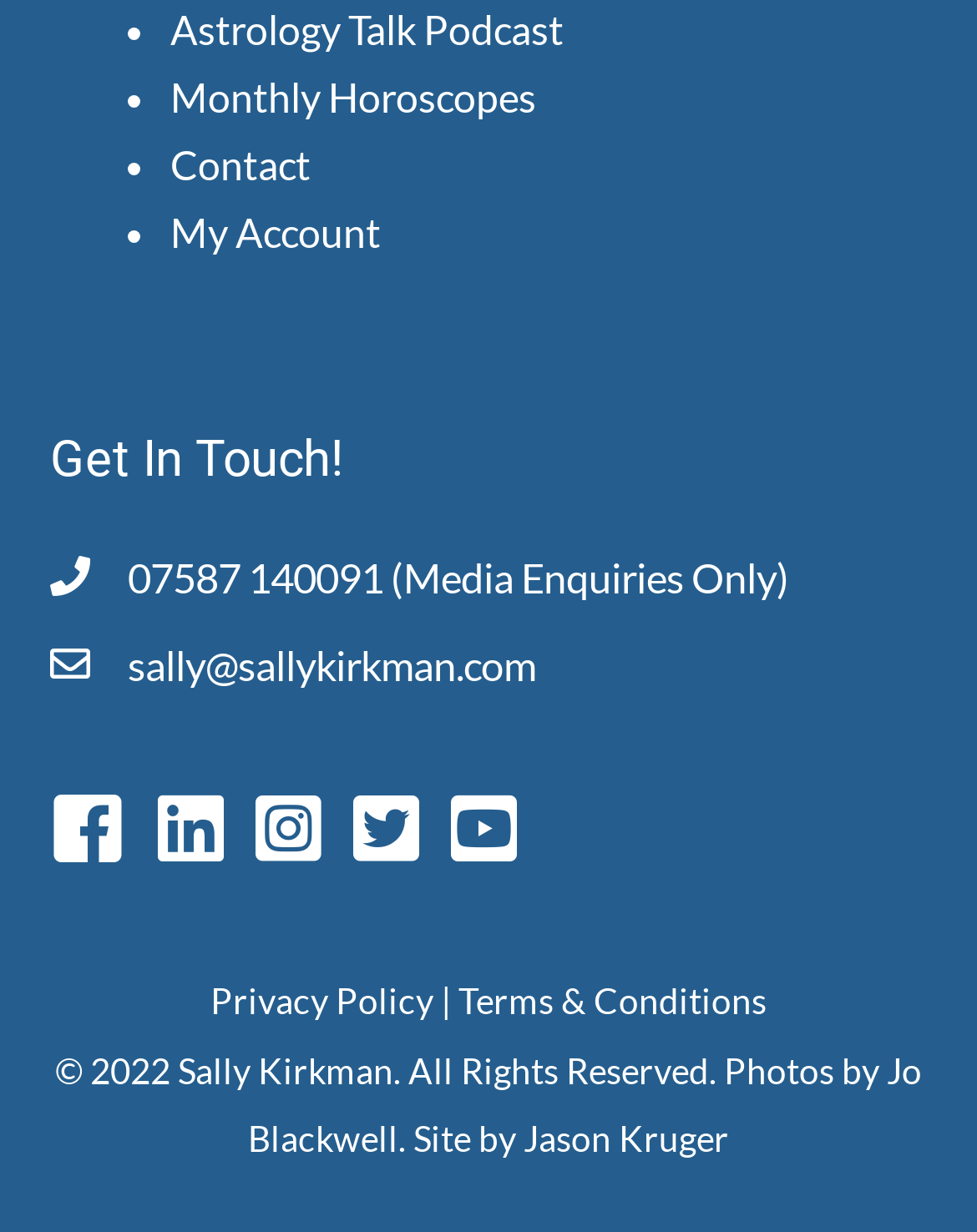Locate the bounding box coordinates of the area to click to fulfill this instruction: "check Privacy Policy". The bounding box should be presented as four float numbers between 0 and 1, in the order [left, top, right, bottom].

[0.215, 0.796, 0.444, 0.83]